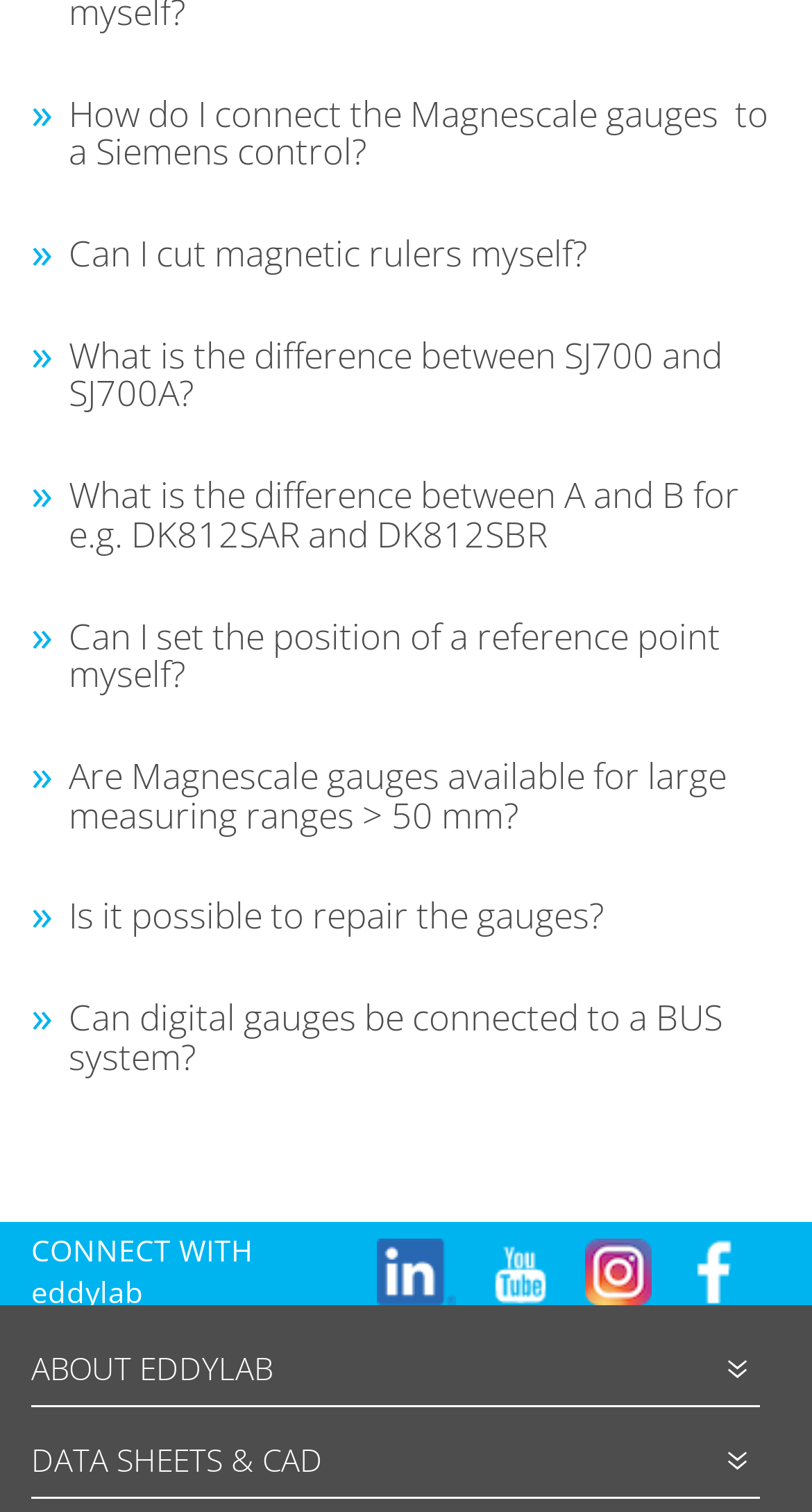Please determine the bounding box coordinates of the element's region to click in order to carry out the following instruction: "Visit YouTube". The coordinates should be four float numbers between 0 and 1, i.e., [left, top, right, bottom].

[0.464, 0.82, 0.562, 0.864]